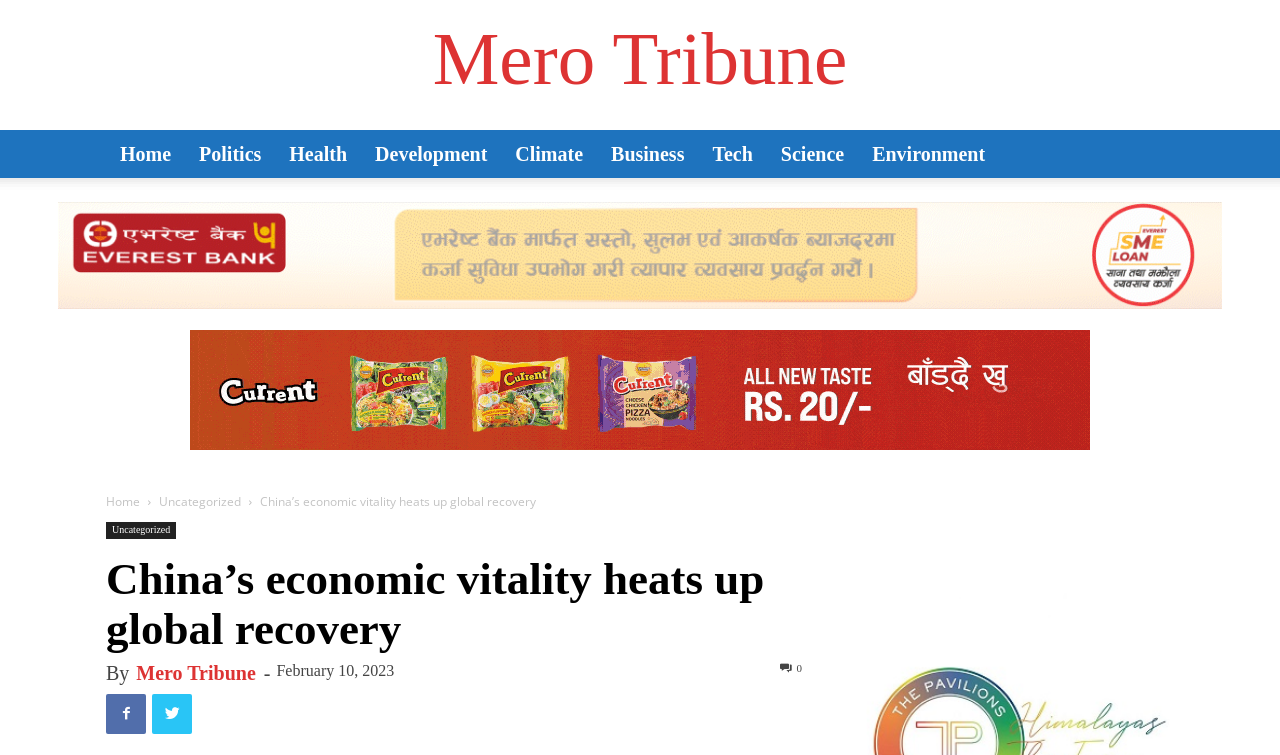What is the title of the article?
Look at the image and respond to the question as thoroughly as possible.

The title of the article can be found in the main content area, where it says 'China’s economic vitality heats up global recovery' in a heading format.